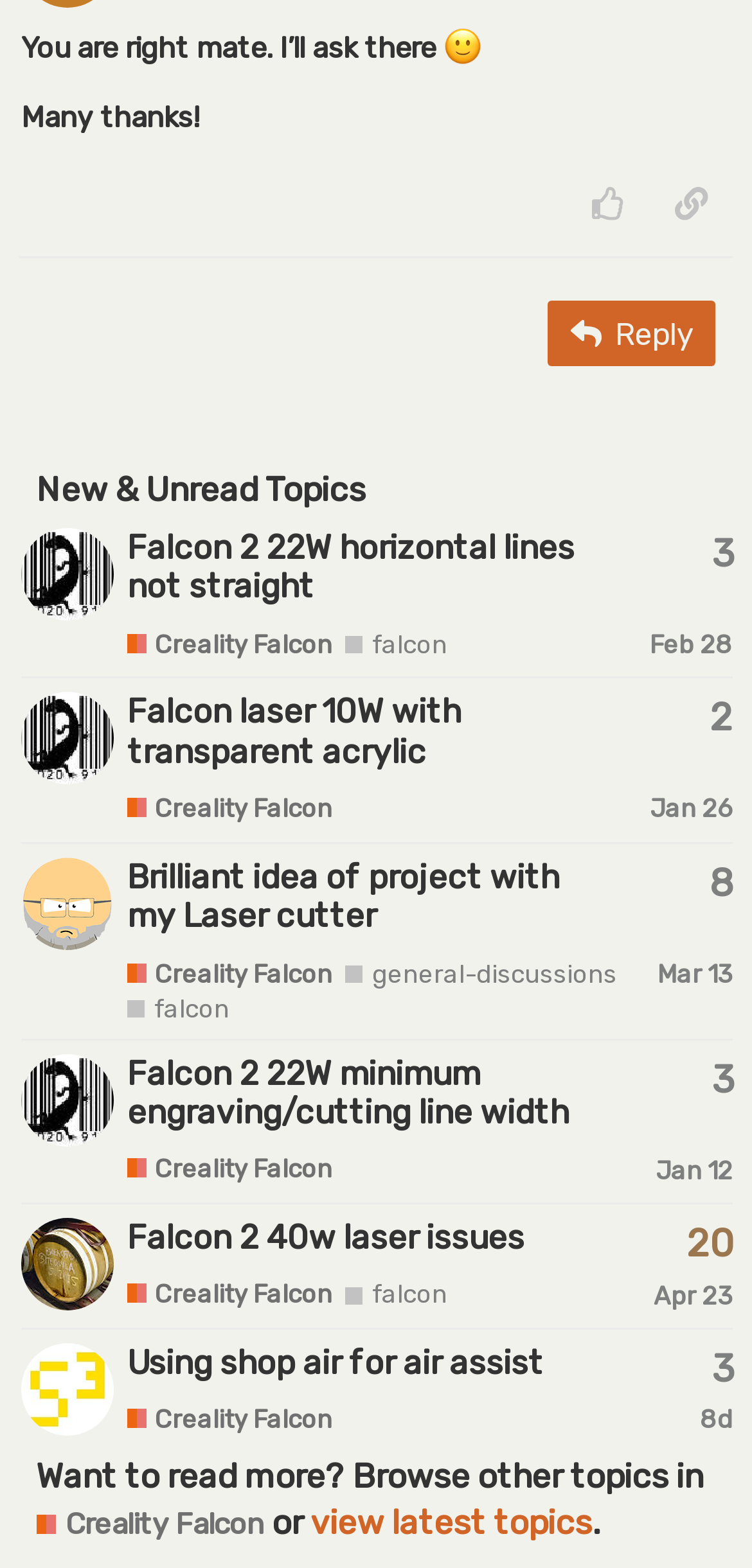Identify the bounding box coordinates for the UI element described as: "Jan 26".

[0.864, 0.506, 0.974, 0.524]